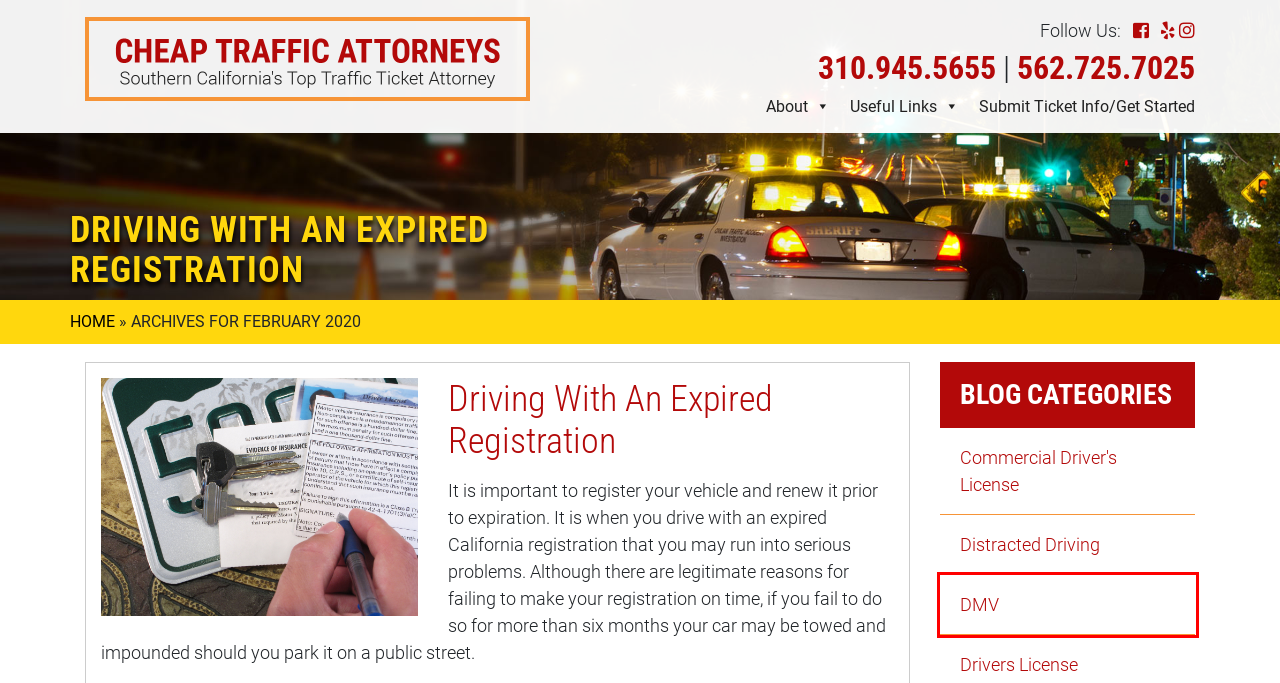Observe the provided screenshot of a webpage with a red bounding box around a specific UI element. Choose the webpage description that best fits the new webpage after you click on the highlighted element. These are your options:
A. Expired Registration Archives - Cheap Traffic Attorneys
B. Distracted Driving Archives - Cheap Traffic Attorneys
C. April 2020 - Cheap Traffic Attorneys
D. Commercial Driver's License Archives - Cheap Traffic Attorneys
E. Driving with an Expired Registration - Cheap Traffic Attorneys
F. Los Angeles County Traffic Ticket Lawyer - Riverside, Orange County, San Bernadino
G. DMV Archives- Cheap Traffic Attorneys
H. Moving Violations Archives - Cheap Traffic Attorneys

G